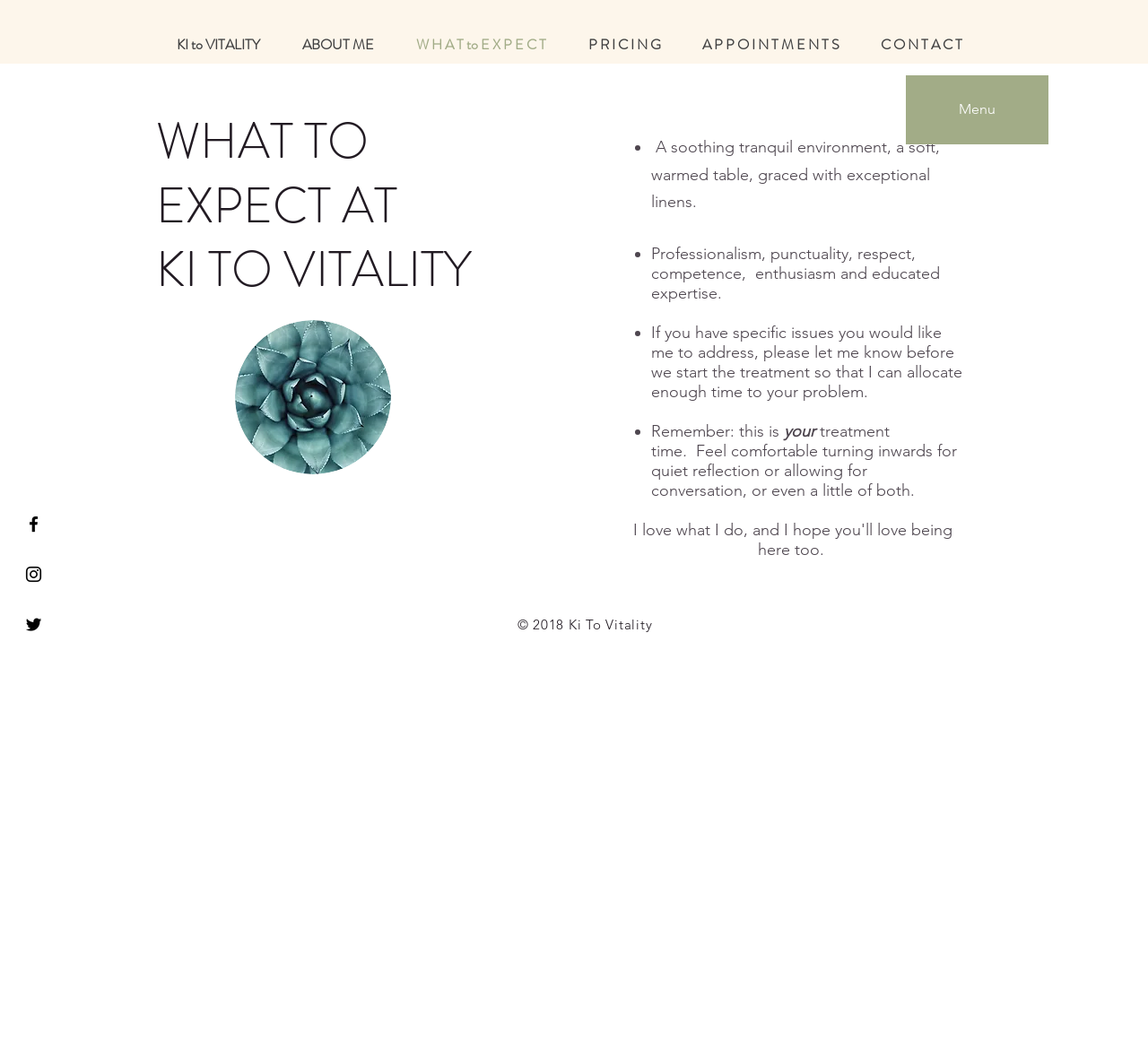Analyze the image and give a detailed response to the question:
What is the atmosphere of the environment?

I found a paragraph of text that describes the environment as 'a soothing tranquil environment, a soft, warmed table, graced with exceptional linens.' This suggests that the atmosphere of the environment is soothing and tranquil.